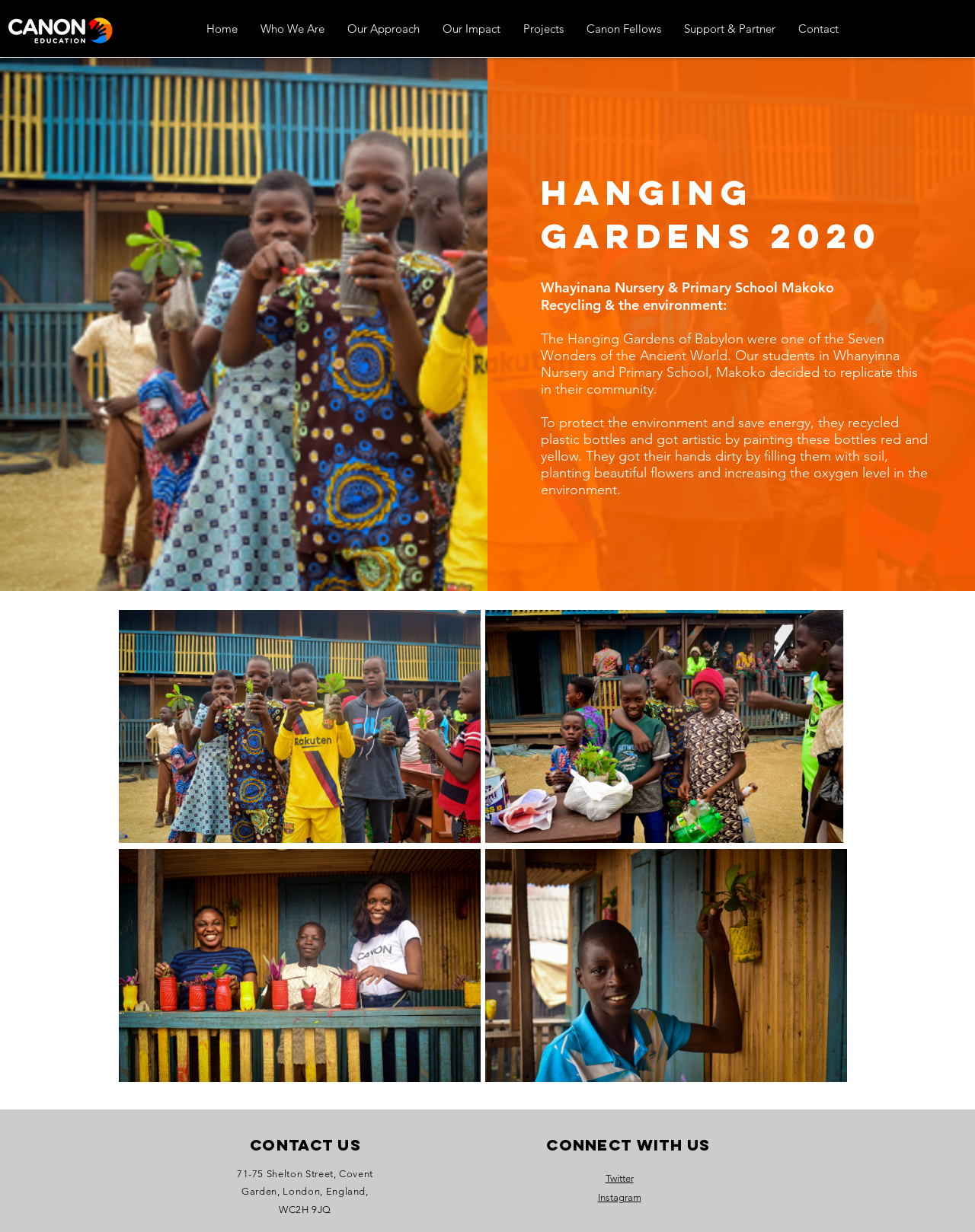Kindly determine the bounding box coordinates of the area that needs to be clicked to fulfill this instruction: "Follow on Twitter".

[0.621, 0.952, 0.65, 0.961]